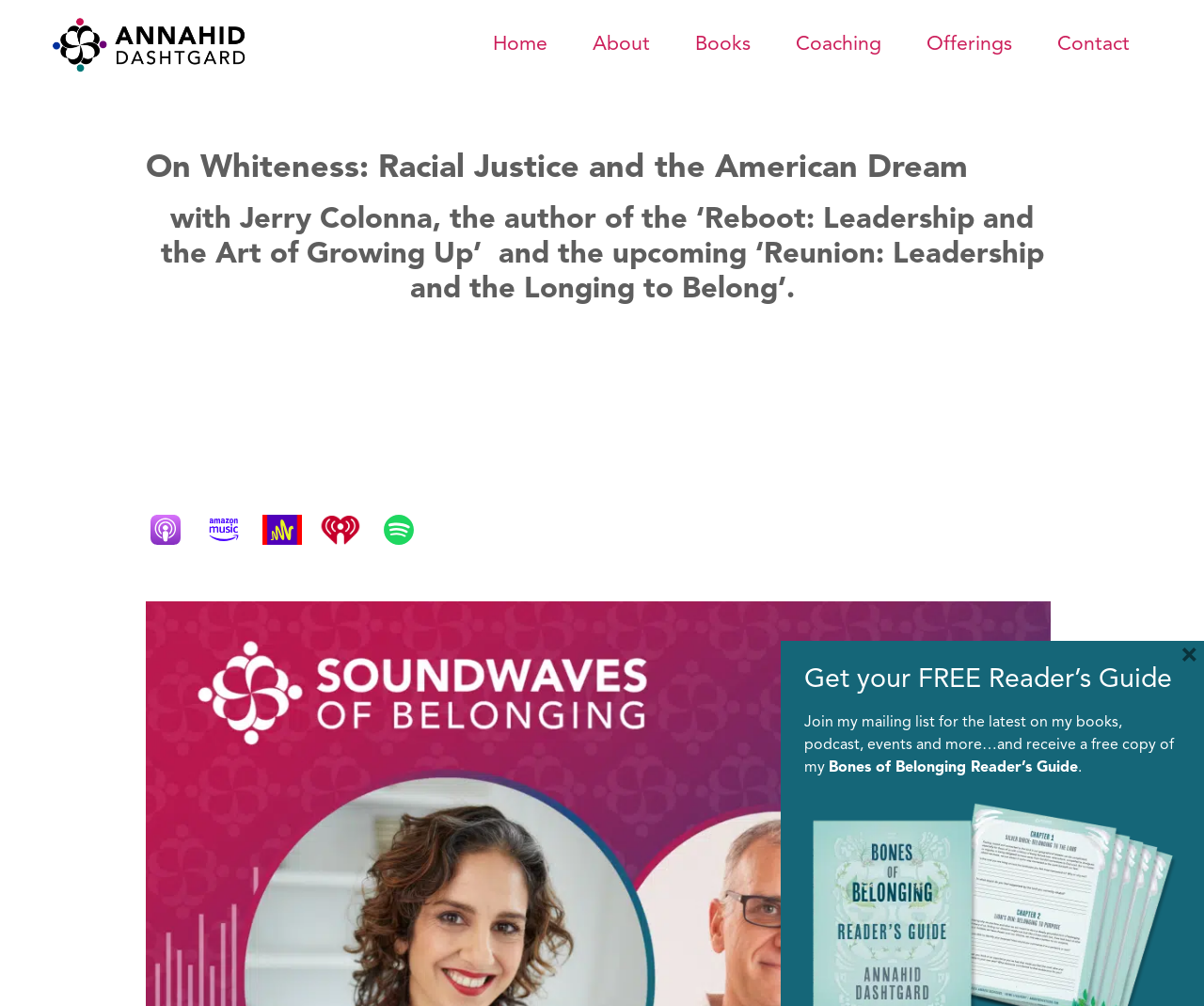Please pinpoint the bounding box coordinates for the region I should click to adhere to this instruction: "Visit Annahid Dashtgard's page".

[0.043, 0.015, 0.204, 0.074]